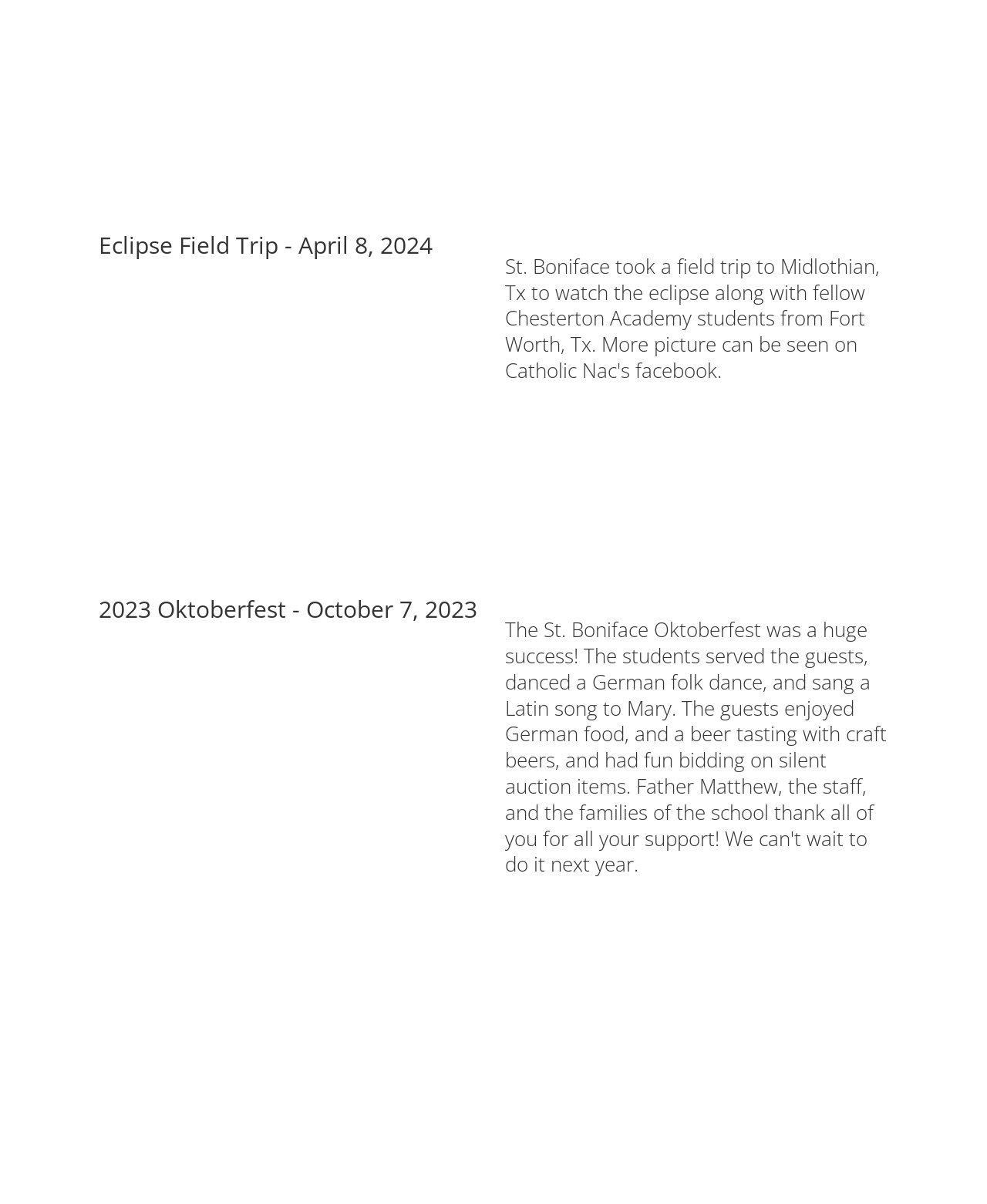Please find the bounding box coordinates of the element that needs to be clicked to perform the following instruction: "View the 'Most Popular' section". The bounding box coordinates should be four float numbers between 0 and 1, represented as [left, top, right, bottom].

None